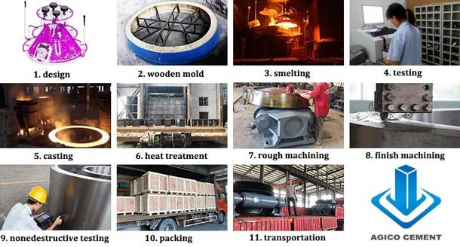Offer a detailed narrative of the image's content.

This image provides a visual overview of the production process for kiln thrust rollers, specifically associated with AGICO Cement. The process is illustrated in a series of twelve steps, each labeled numerically to guide the viewer through each stage:

1. **Design**: The initial step involves the design of the thrust roller, which is tailored to meet specific customer needs.
2. **Wooden Mold**: Following the design phase, a wooden mold is created to shape the component accurately.
3. **Smelting**: The materials are then subjected to smelting, which prepares them for casting.
4. **Testing**: After smelting, rigorous testing is conducted to ensure quality and reliability.
5. **Casting**: The prepared materials are cast into the desired shape.
6. **Heat Treatment**: The cast parts undergo heat treatment to enhance their properties.
7. **Rough Machining**: This stage involves removing excess material to achieve rough dimensions.
8. **Finish Machining**: The final machining process provides precise dimensions and surface finish.
9. **Nondestructive Testing**: Quality assurance is reinforced through nondestructive testing methods.
10. **Packing**: Once confirmed for quality, the products are packaged for shipping.
11. **Transportation**: The final step includes transporting the finished products to their destination.

The AGICO Cement logo is prominently displayed, reinforcing the company’s brand identity related to these high-quality industrial products. This detailed stepwise representation underscores the meticulous process involved in manufacturing kiln thrust rollers, highlighting the company's commitment to quality and customer satisfaction.